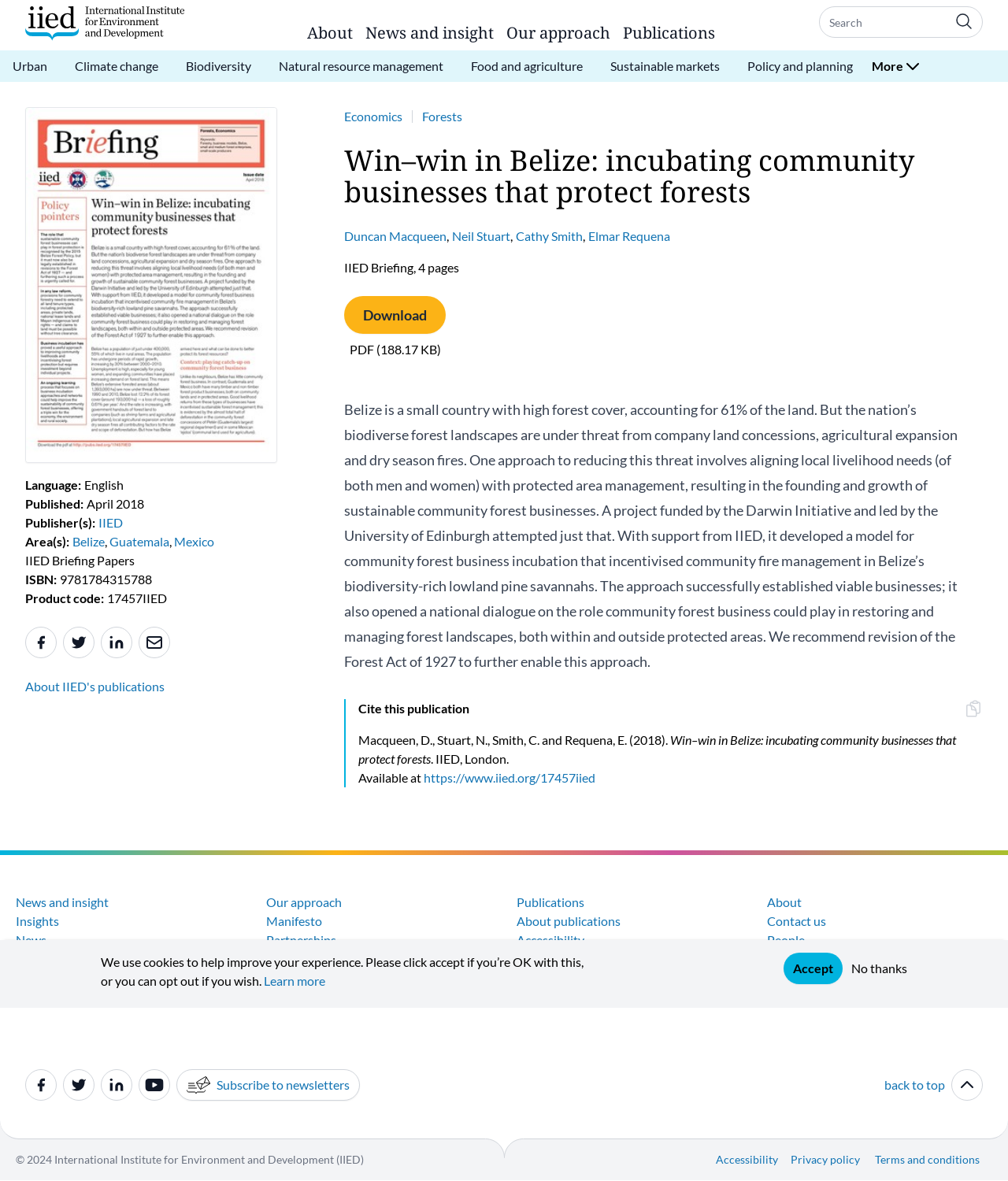Please provide the bounding box coordinates for the UI element as described: "parent_node: Subscribe to newsletters". The coordinates must be four floats between 0 and 1, represented as [left, top, right, bottom].

[0.138, 0.905, 0.169, 0.932]